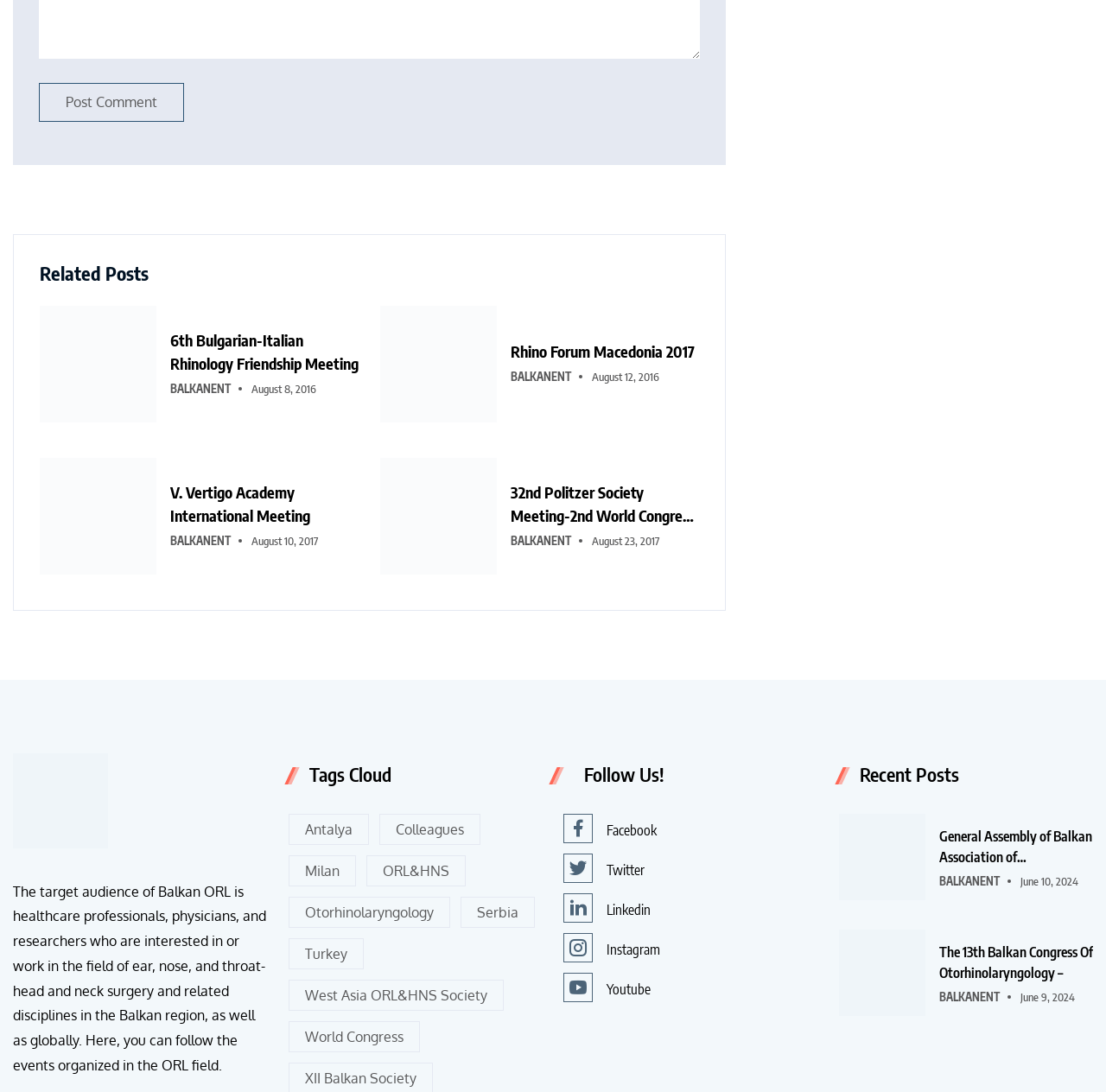Please identify the bounding box coordinates of the area that needs to be clicked to fulfill the following instruction: "Read the 'General Assembly of Balkan Association of Otolaryngology' post."

[0.849, 0.756, 0.988, 0.794]